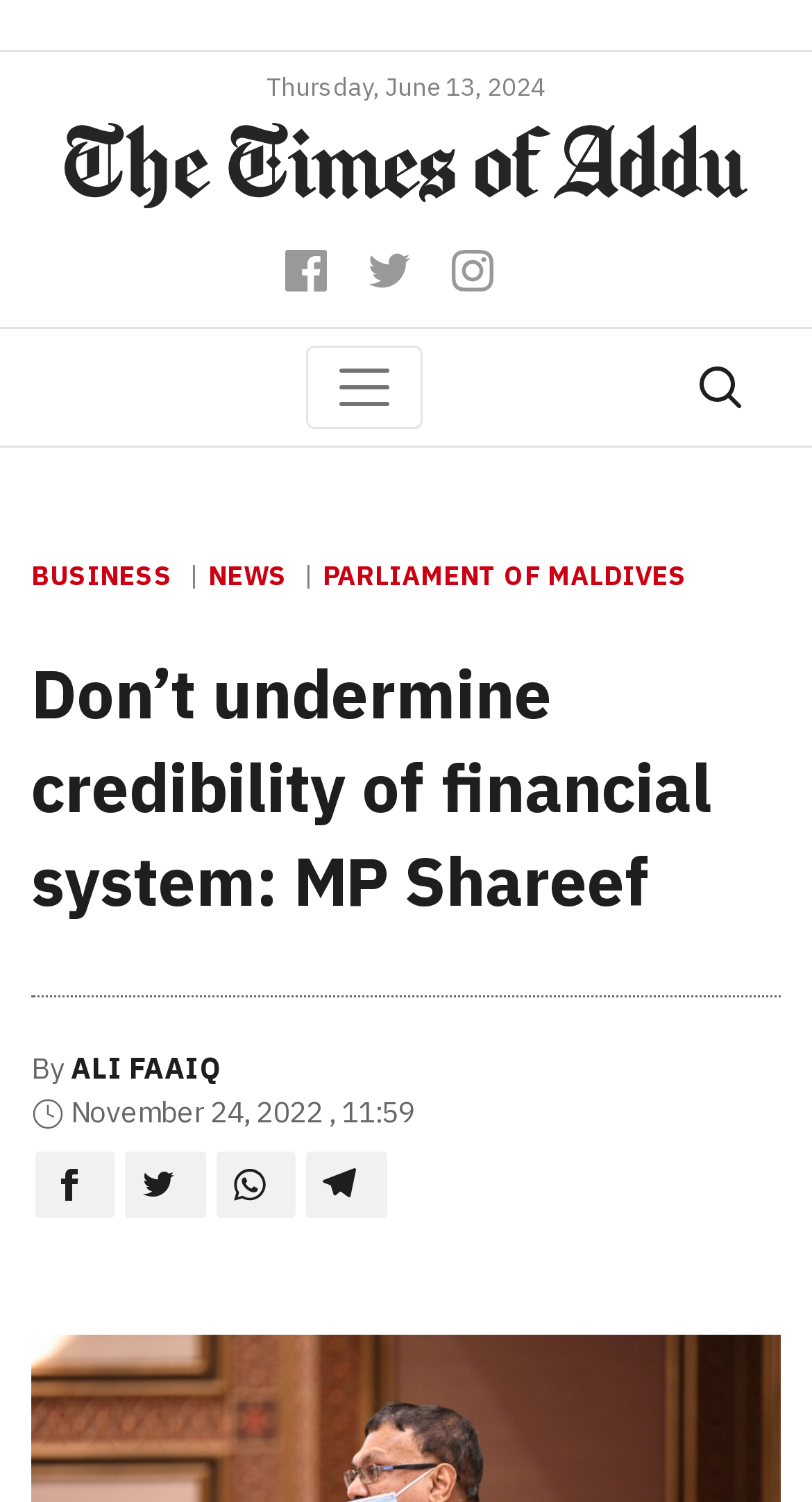What is the category of the news article?
Please use the image to provide a one-word or short phrase answer.

BUSINESS